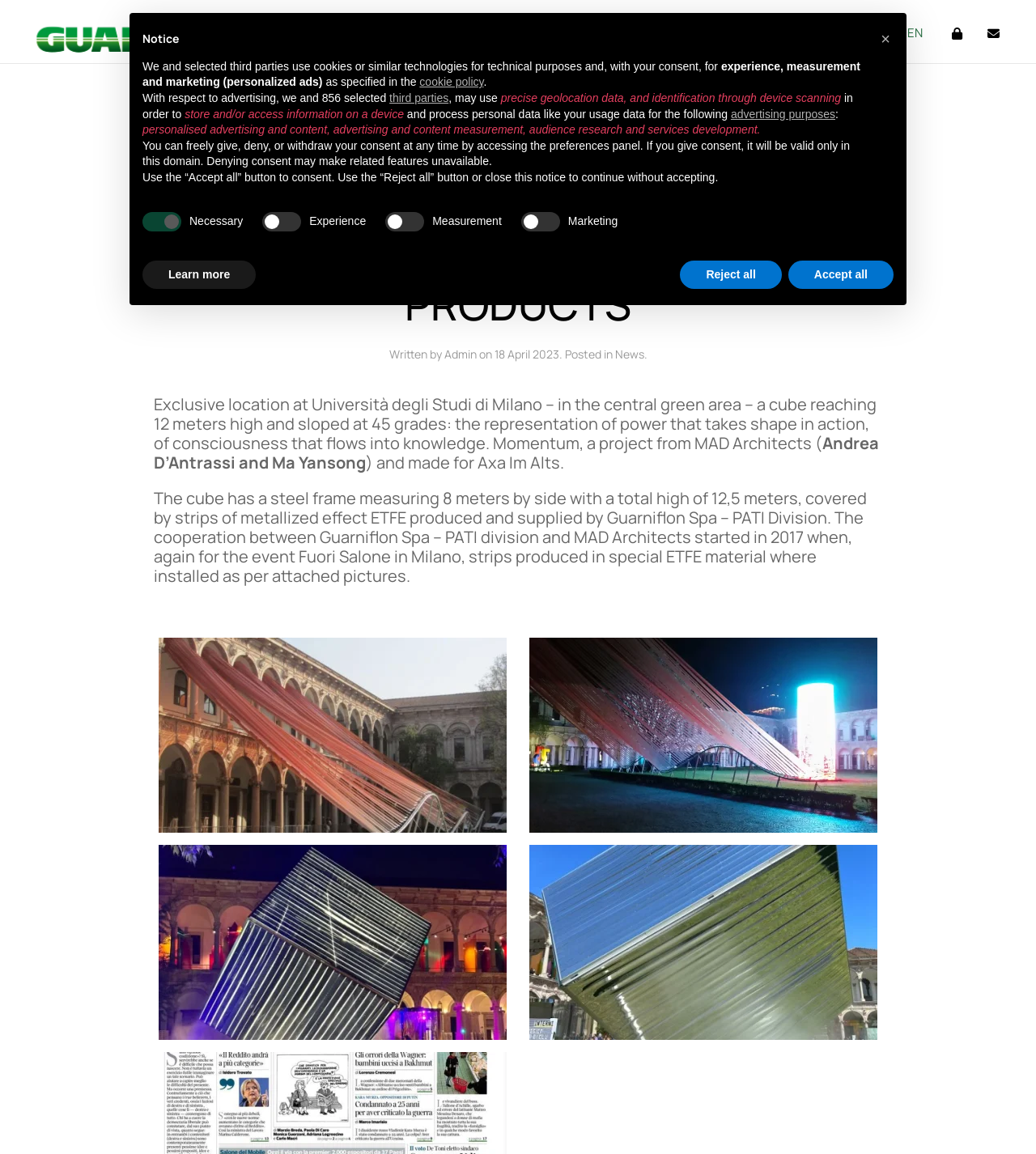Who are the architects of the Momentum project?
Please provide a single word or phrase as your answer based on the screenshot.

MAD Architects